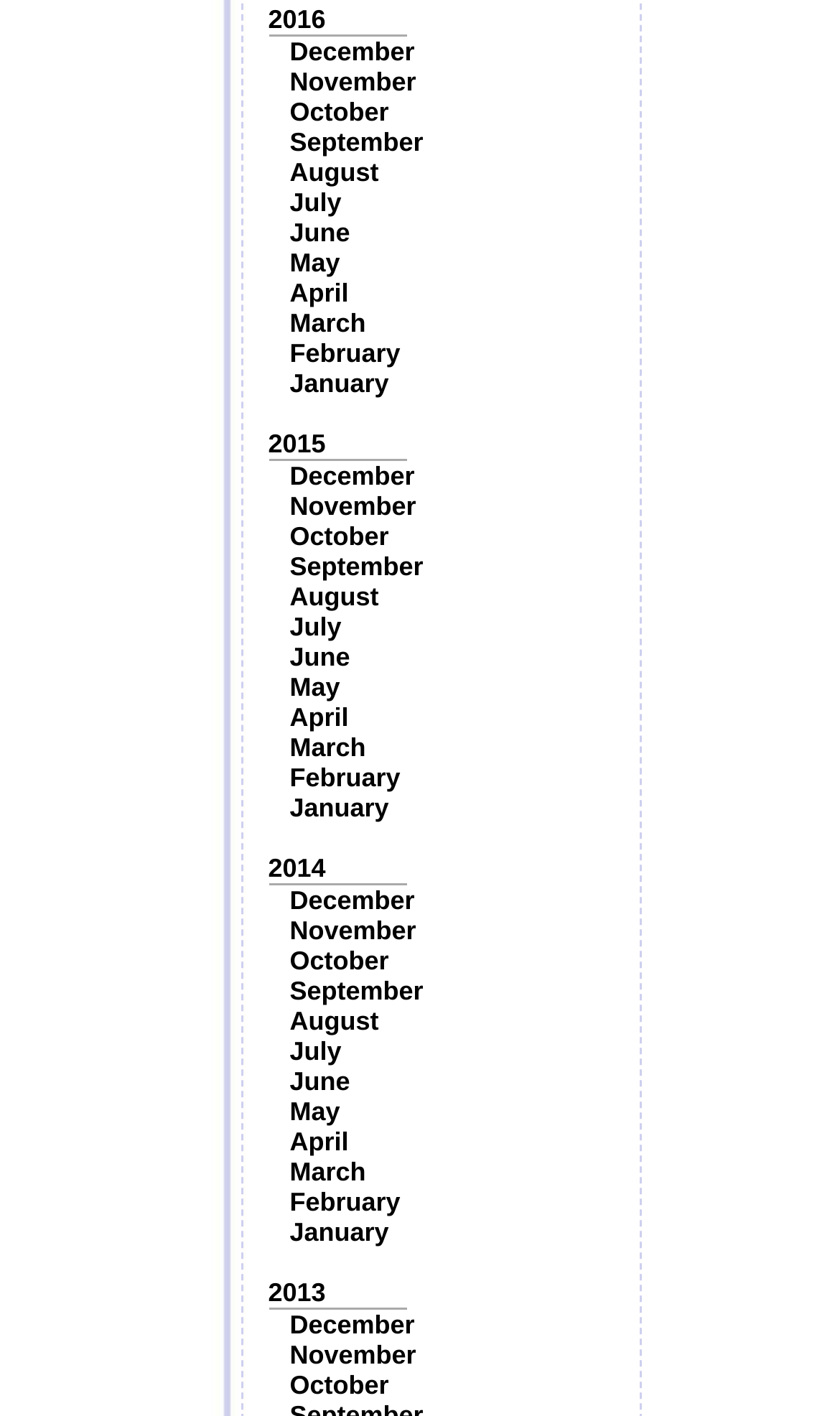Specify the bounding box coordinates of the element's area that should be clicked to execute the given instruction: "Access January 2013". The coordinates should be four float numbers between 0 and 1, i.e., [left, top, right, bottom].

[0.345, 0.86, 0.463, 0.881]